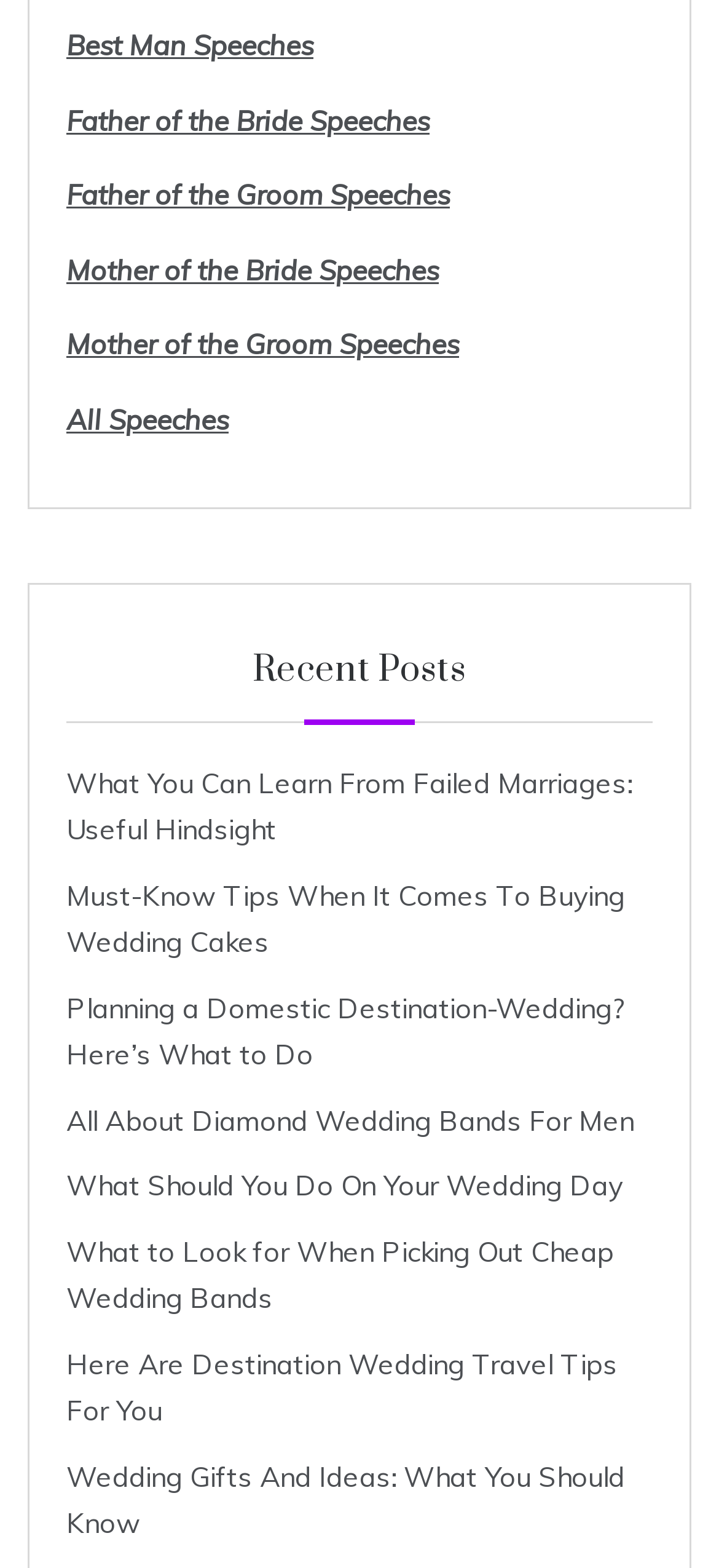From the webpage screenshot, predict the bounding box of the UI element that matches this description: "Best Man Speeches".

[0.092, 0.018, 0.436, 0.04]